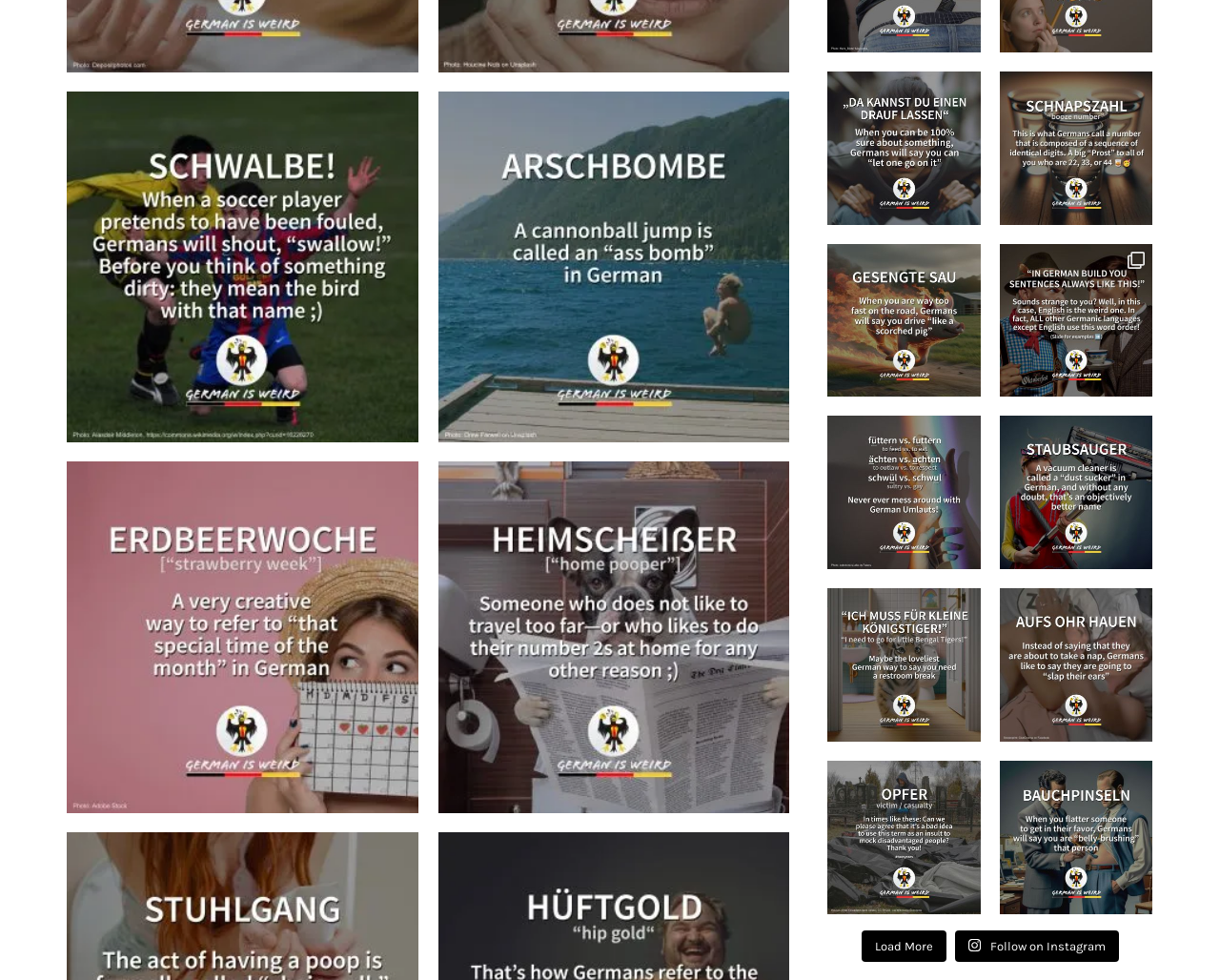Locate the bounding box coordinates of the element that should be clicked to fulfill the instruction: "Share the article on Twitter".

None